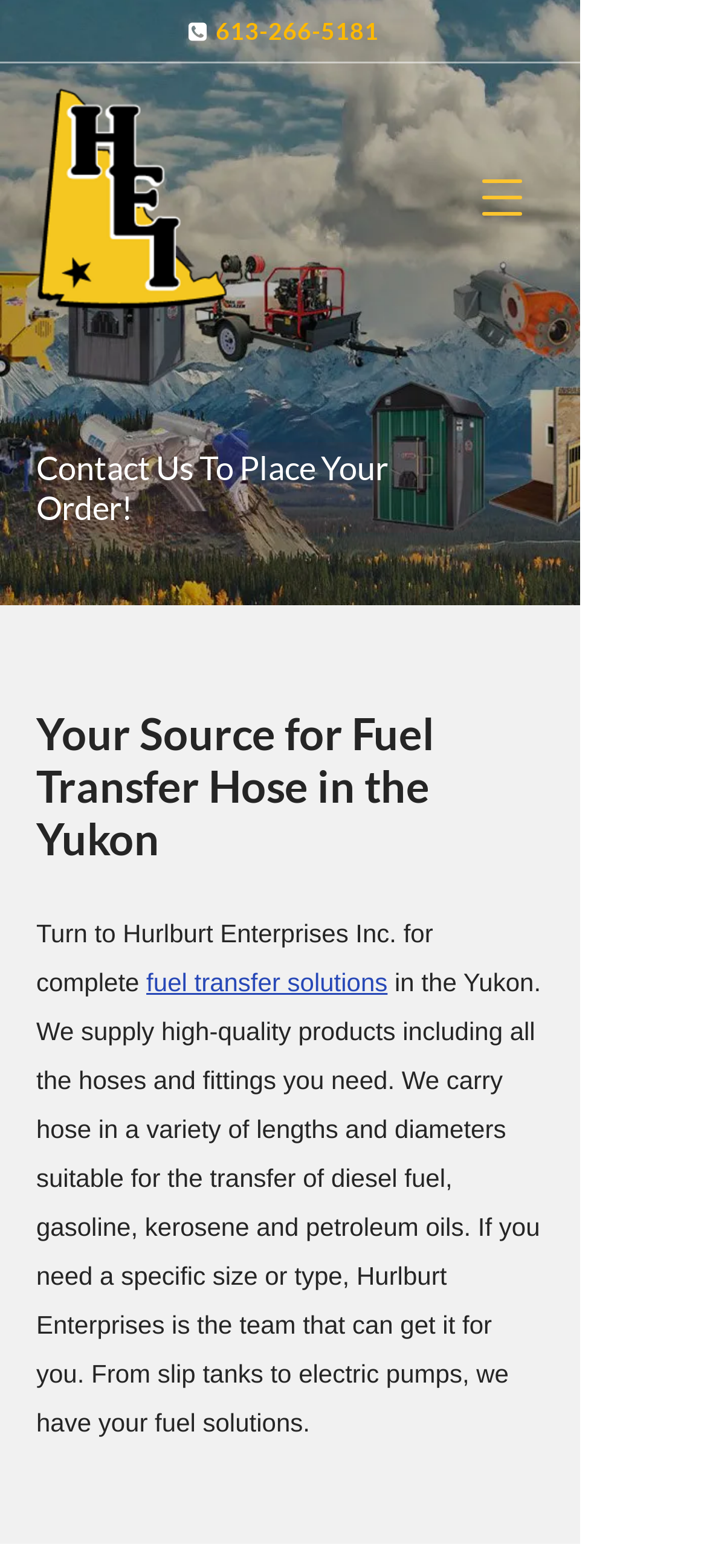What types of fuel can the hoses transfer?
Respond to the question with a single word or phrase according to the image.

Diesel, gasoline, kerosene, petroleum oils